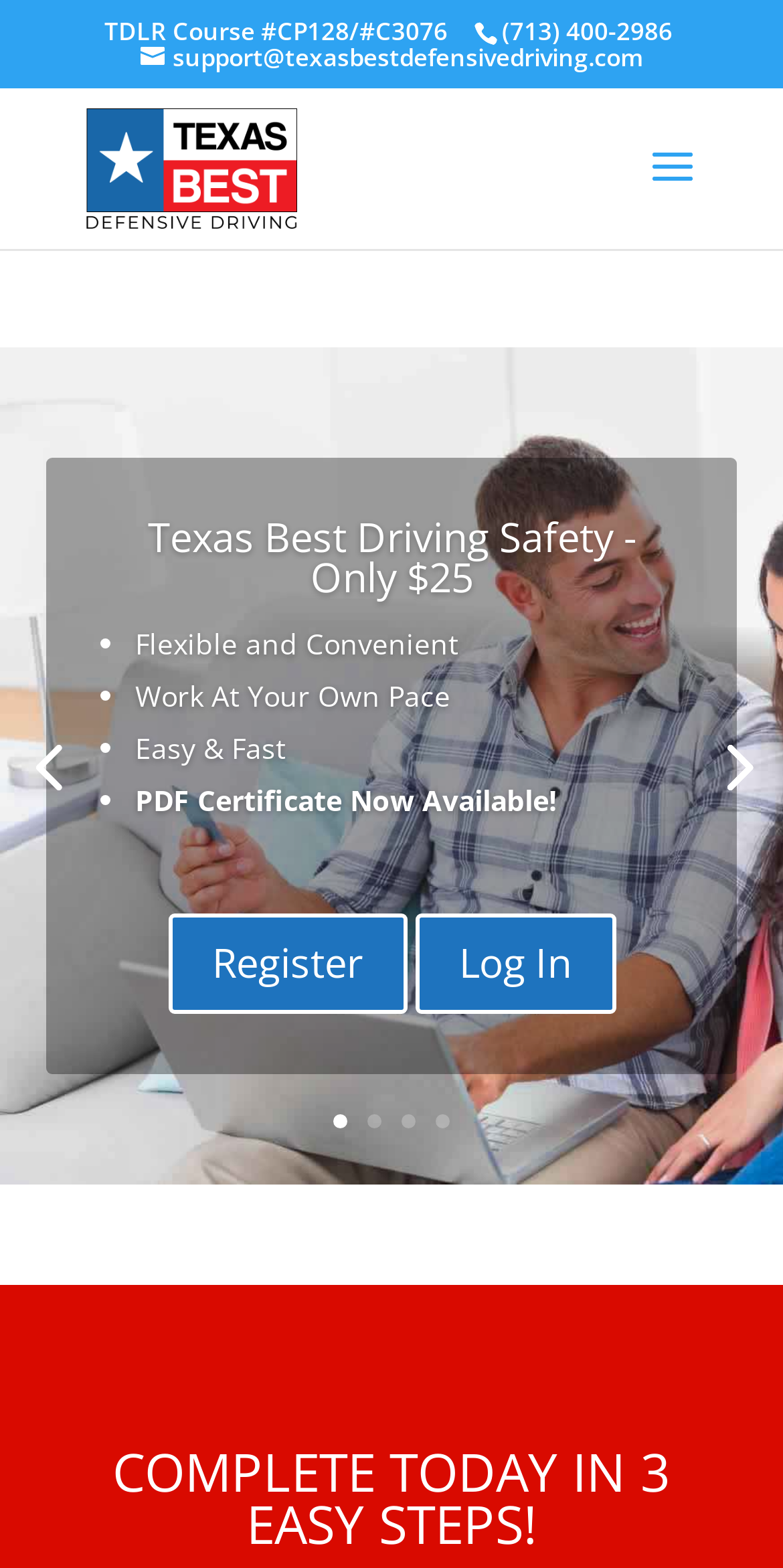Please examine the image and answer the question with a detailed explanation:
What is the price of the defensive driving course?

I found the price by looking at the heading element with the bounding box coordinates [0.137, 0.33, 0.863, 0.394], which contains the text 'Texas Best Driving Safety - Only $25'.